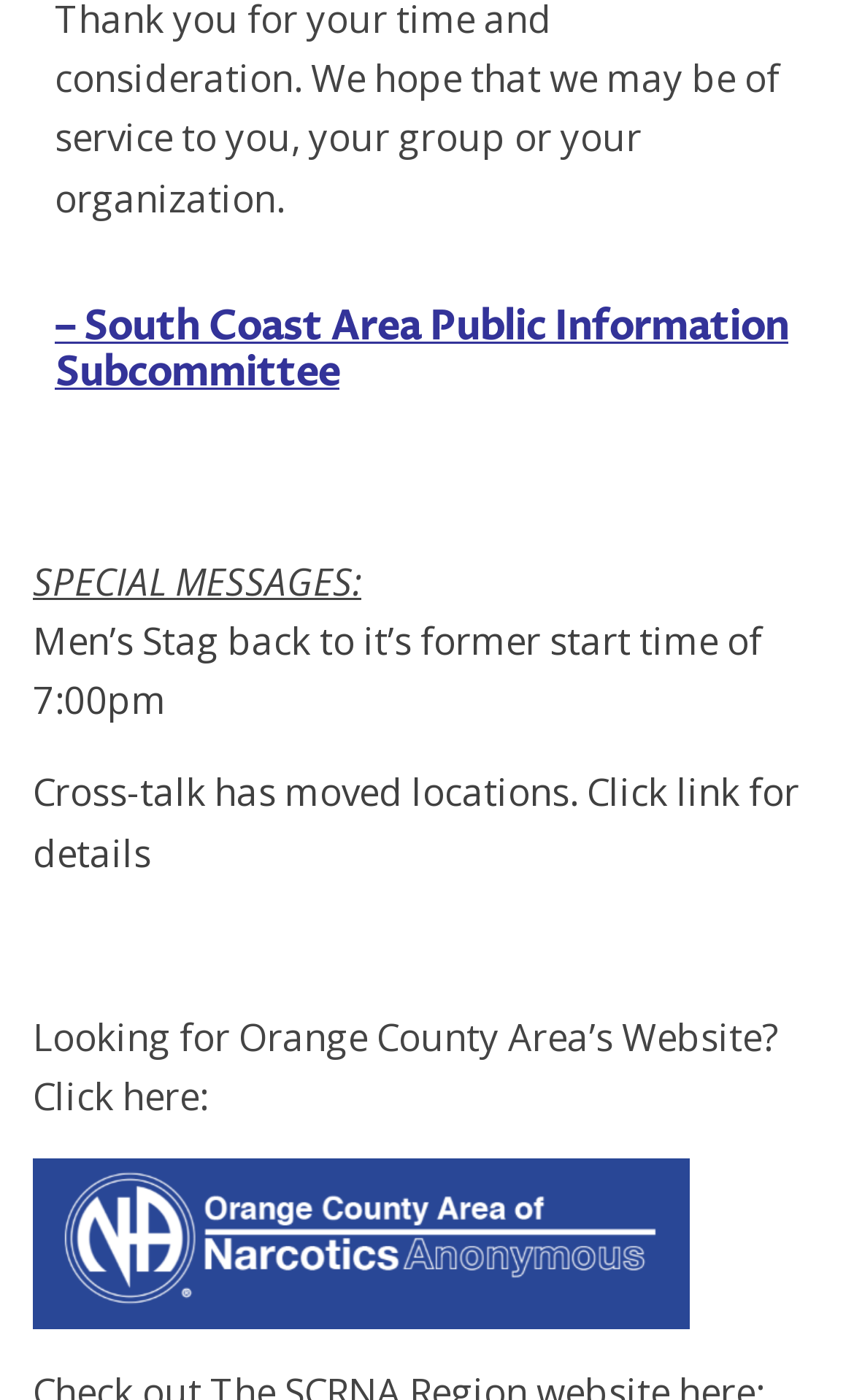Carefully observe the image and respond to the question with a detailed answer:
What is the name of the subcommittee?

I found the answer by looking at the heading '– South Coast Area Public Information Subcommittee' which is the name of the subcommittee.